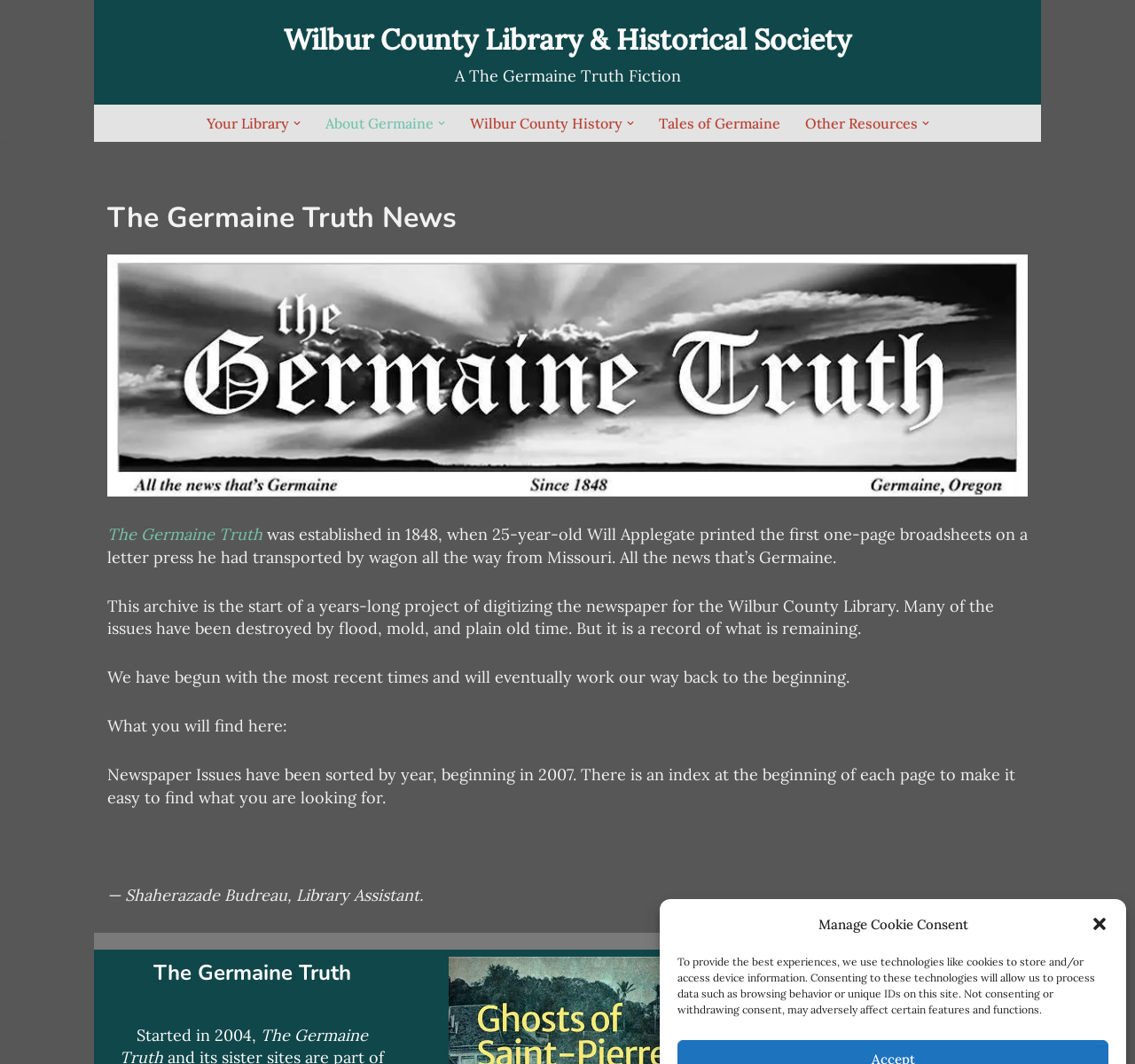Identify the bounding box coordinates for the UI element described as: "Other Resources".

[0.709, 0.105, 0.808, 0.127]